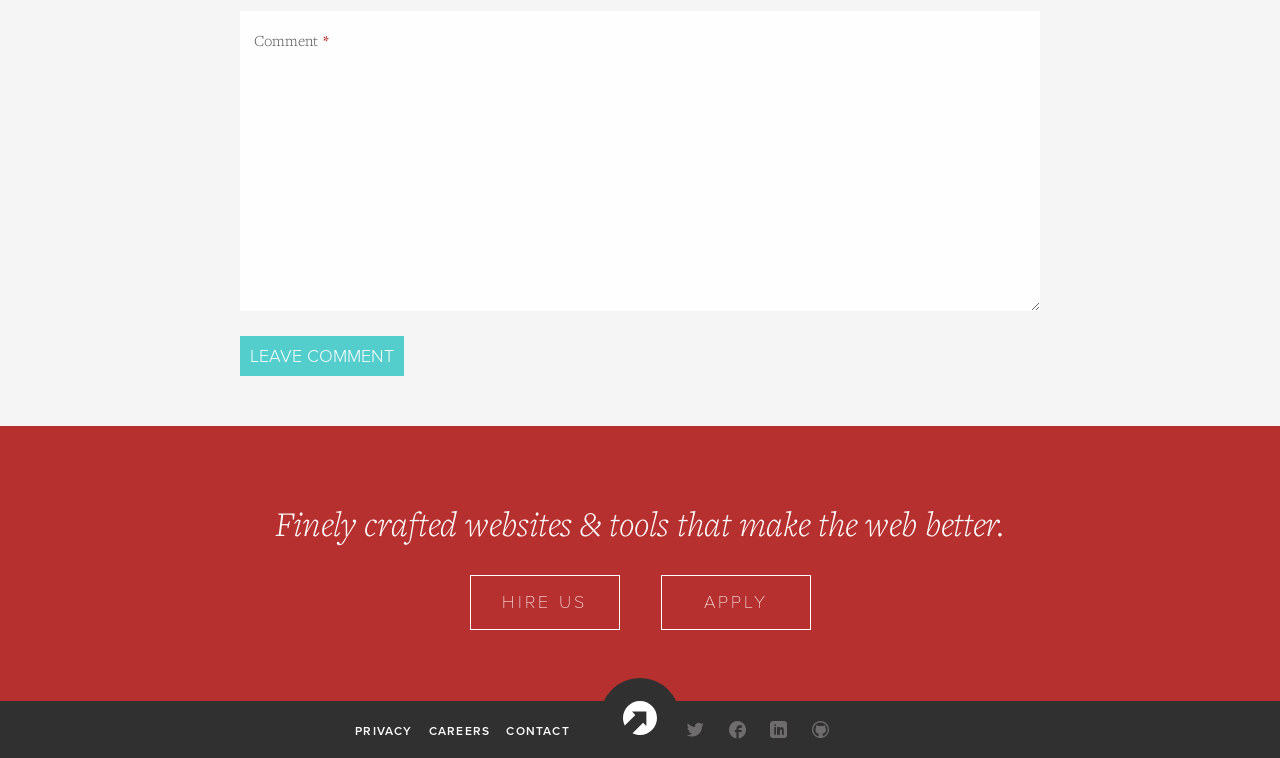Locate the bounding box coordinates of the area to click to fulfill this instruction: "hire the company". The bounding box should be presented as four float numbers between 0 and 1, in the order [left, top, right, bottom].

[0.367, 0.759, 0.484, 0.831]